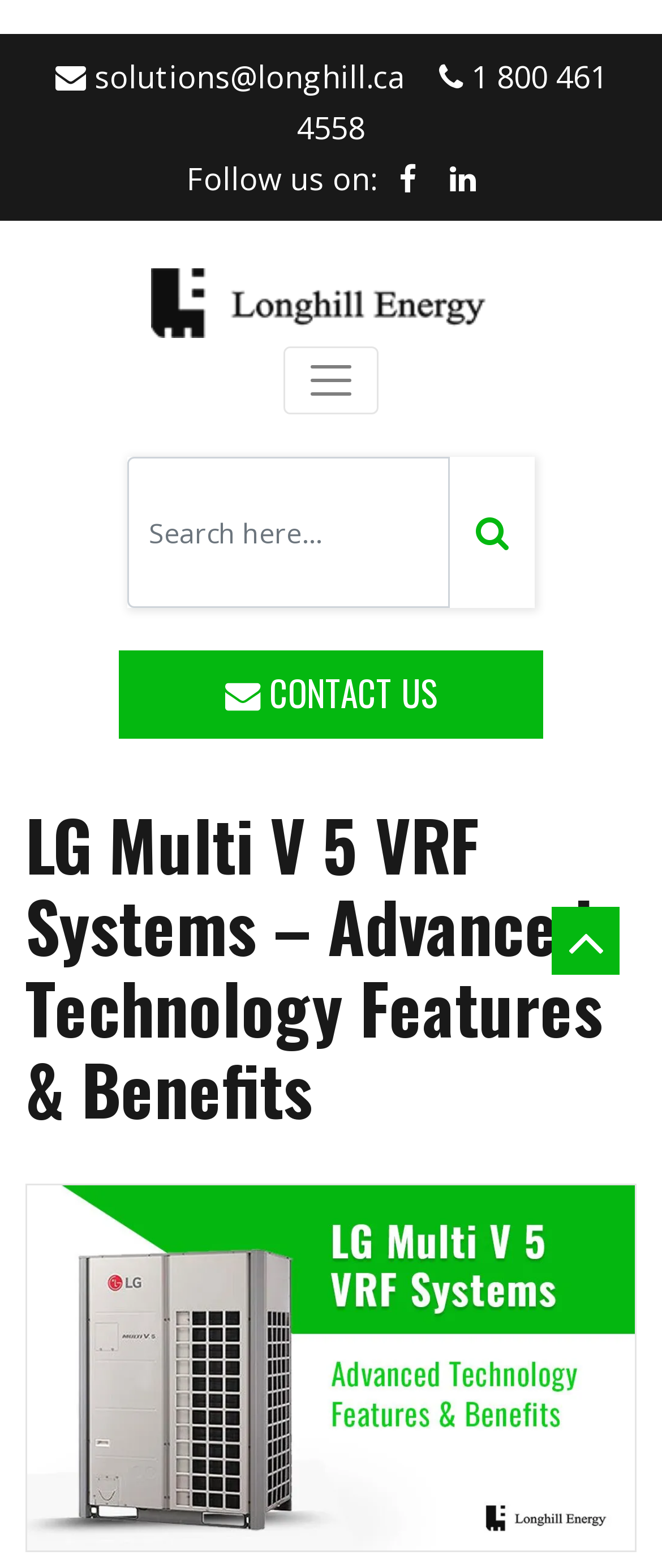Using the webpage screenshot and the element description Contact Us, determine the bounding box coordinates. Specify the coordinates in the format (top-left x, top-left y, bottom-right x, bottom-right y) with values ranging from 0 to 1.

[0.34, 0.425, 0.66, 0.458]